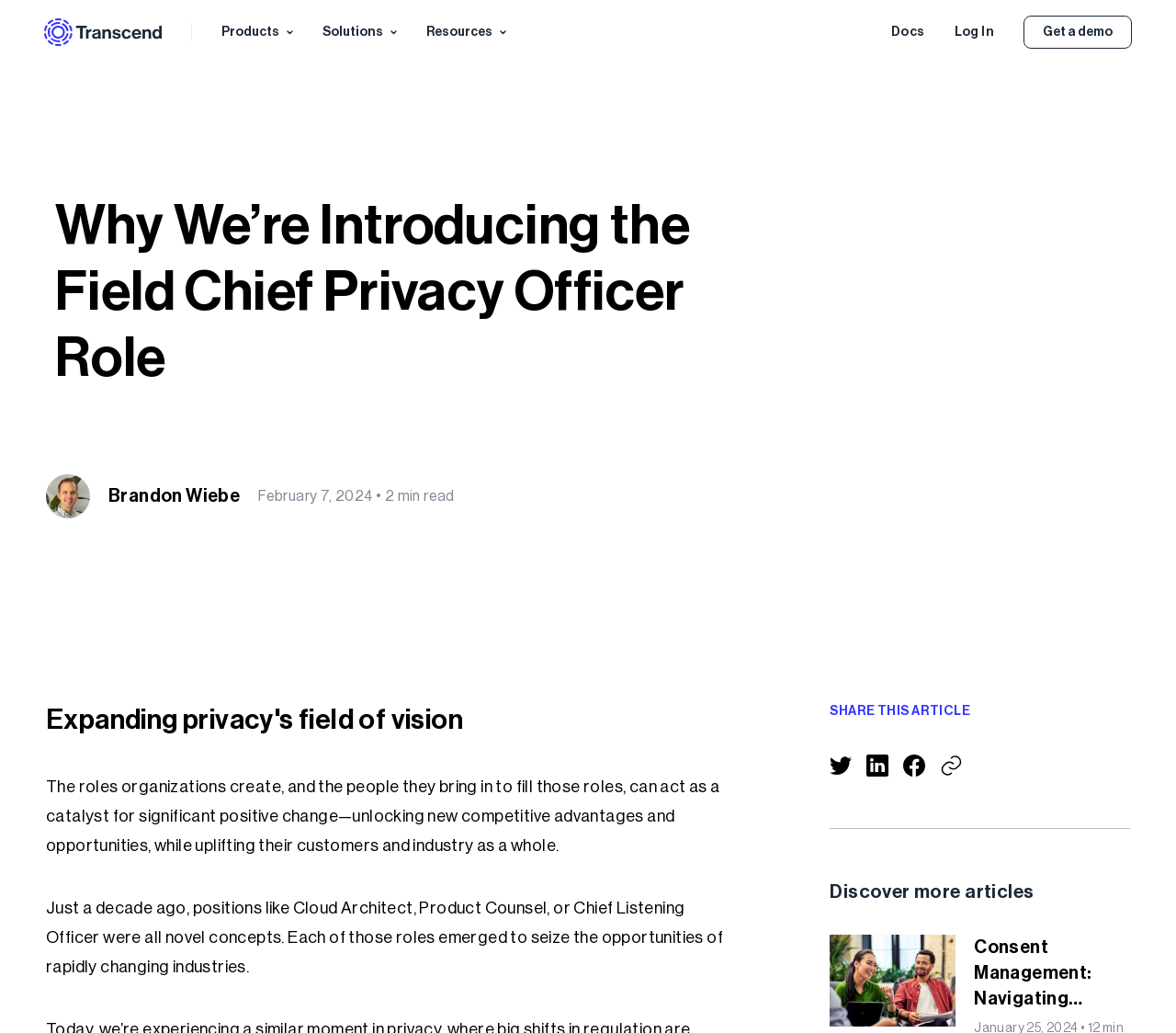Can you provide the bounding box coordinates for the element that should be clicked to implement the instruction: "Click on the 'Docs' link"?

[0.758, 0.025, 0.786, 0.037]